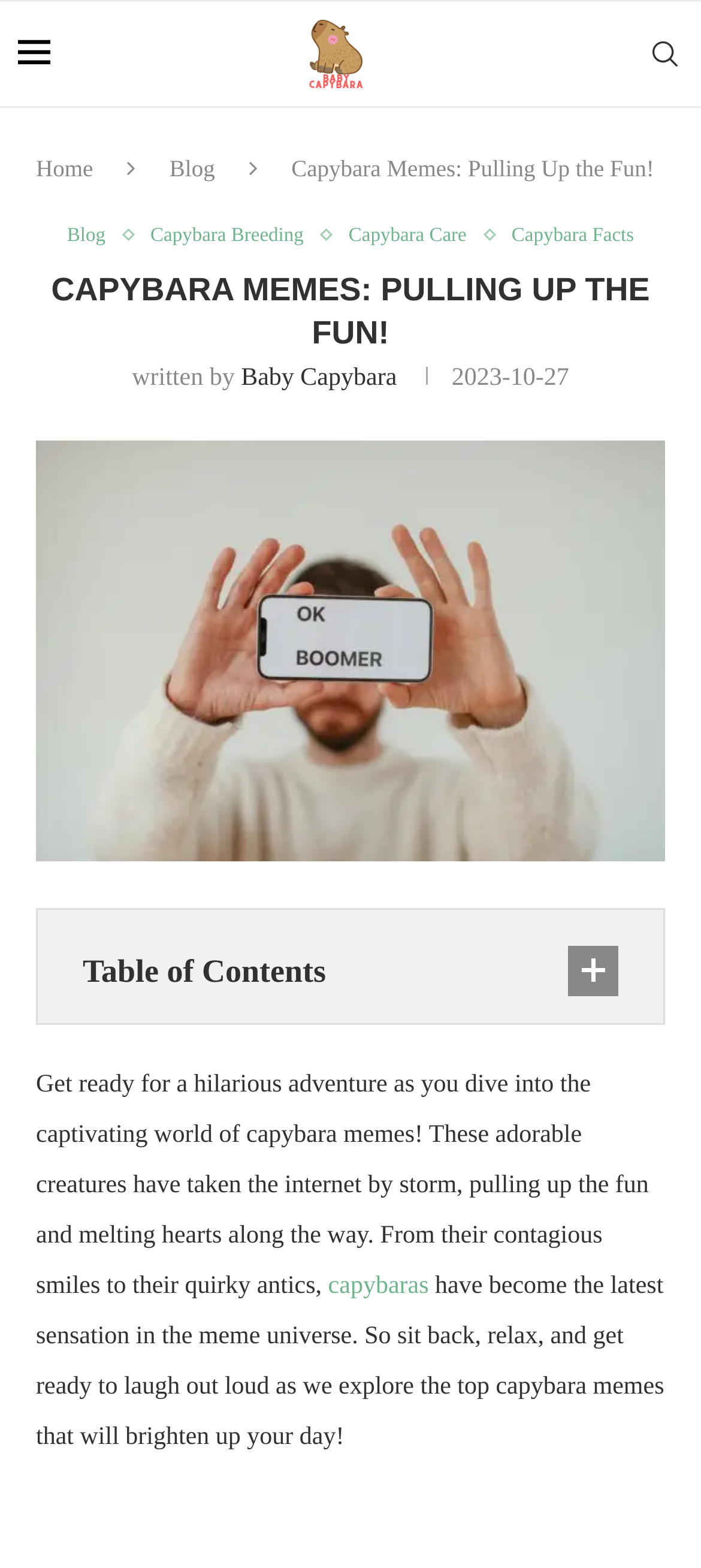Please locate the bounding box coordinates of the element that should be clicked to achieve the given instruction: "Explore the 'Blog' section".

[0.242, 0.099, 0.307, 0.116]